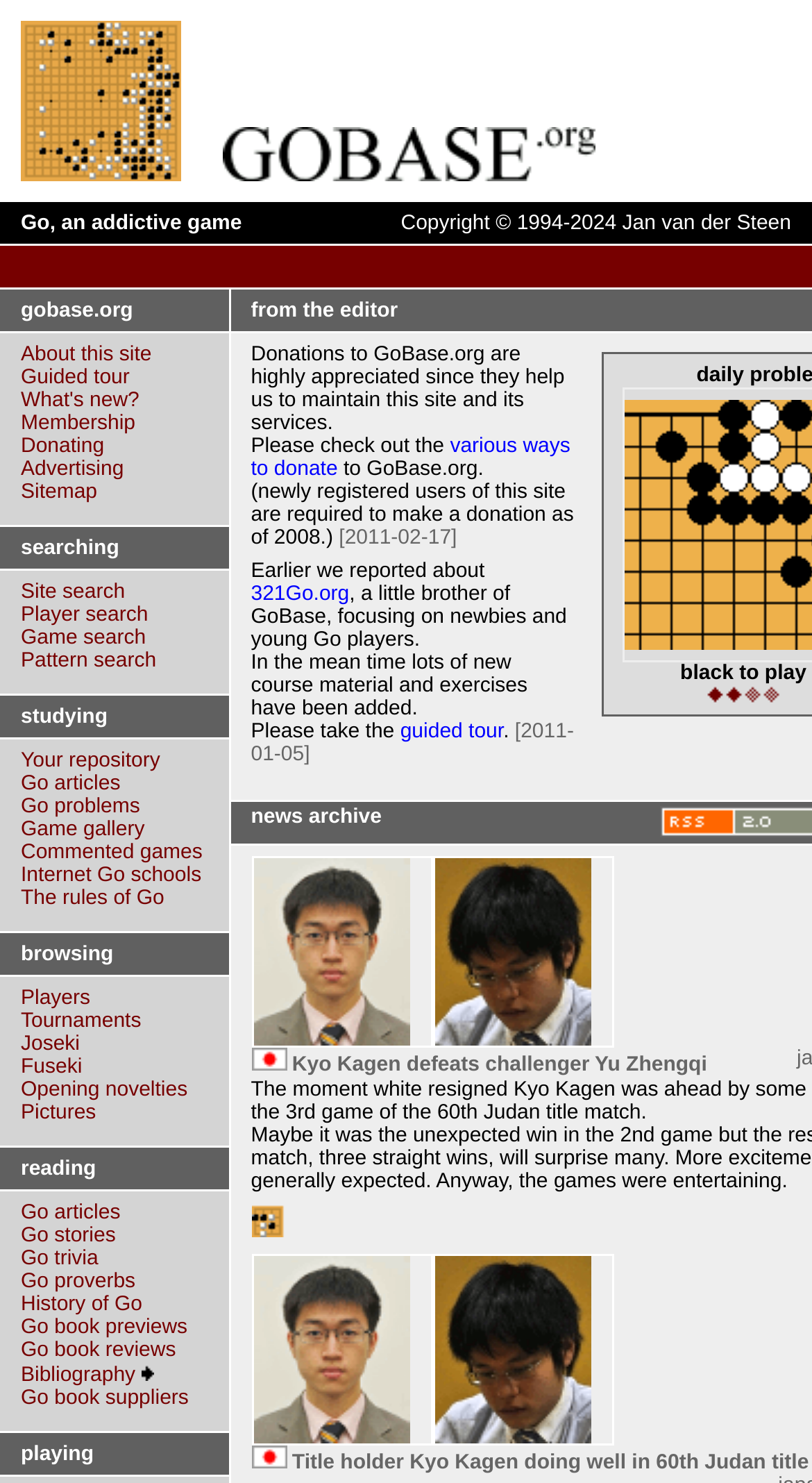Please identify the bounding box coordinates of the area I need to click to accomplish the following instruction: "Read about Augmented Reality".

None